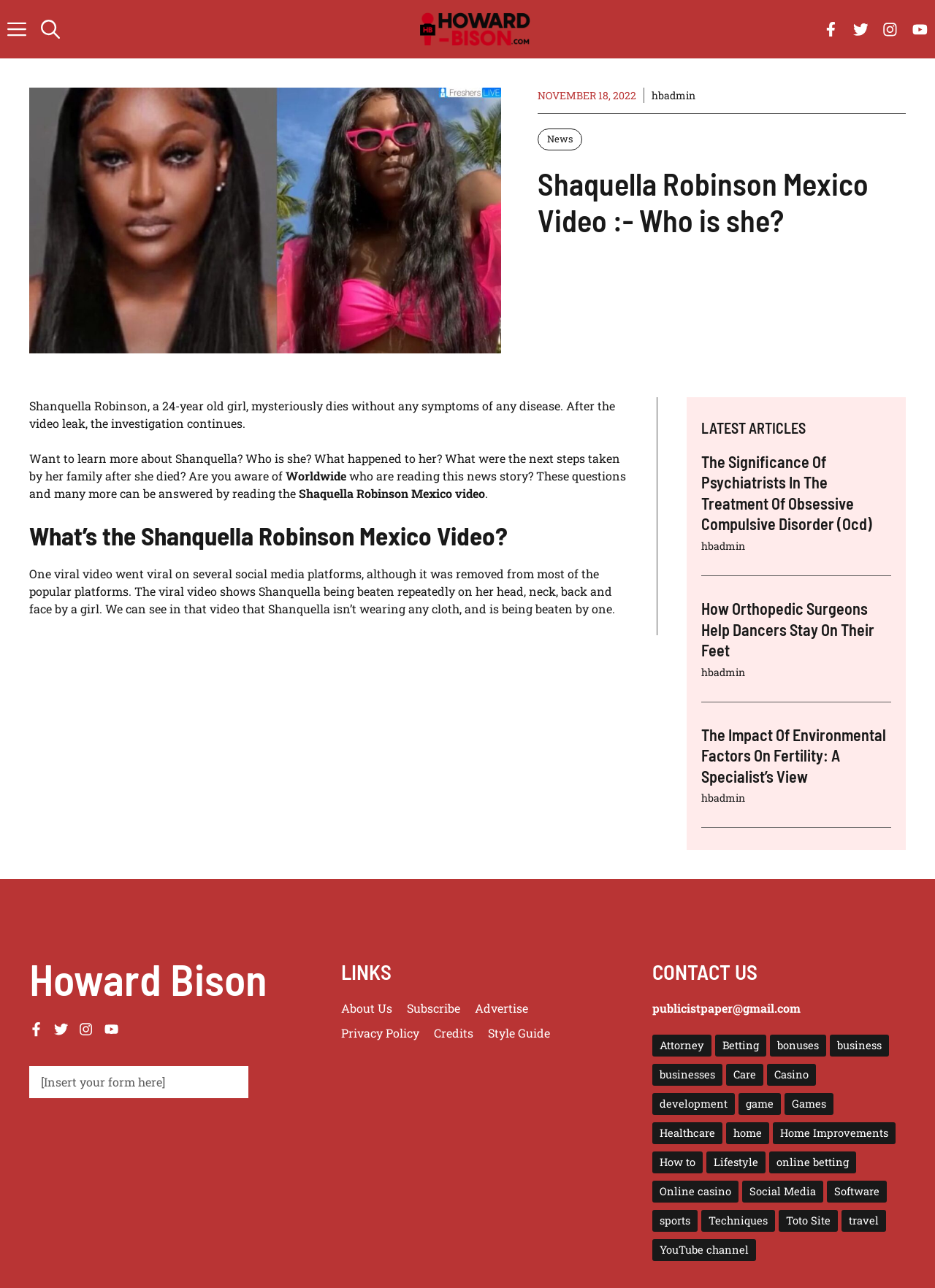What is the topic of the article 'The Significance Of Psychiatrists In The Treatment Of Obsessive Compulsive Disorder (Ocd)'?
Answer with a single word or phrase, using the screenshot for reference.

Obsessive Compulsive Disorder